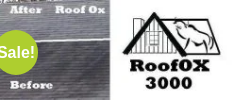What is the purpose of the vibrant green sale tag?
Based on the visual information, provide a detailed and comprehensive answer.

The vibrant green sale tag in the corner of the image is used to draw attention to a promotional offer on the RoofOX 3000 product, enticing potential customers to take advantage of the deal.